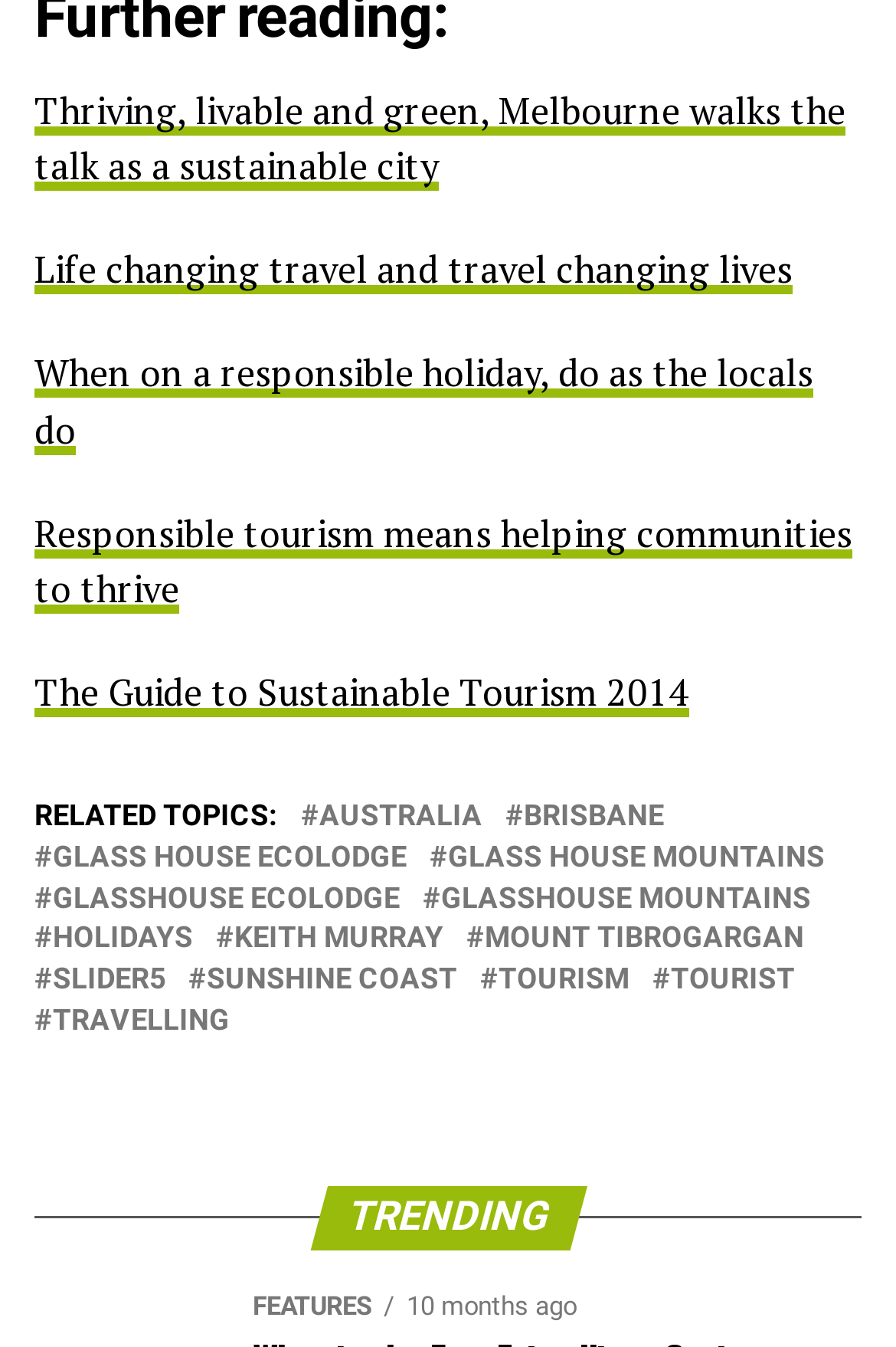Highlight the bounding box coordinates of the element you need to click to perform the following instruction: "Click on the link to learn about sustainable tourism."

[0.038, 0.495, 0.769, 0.533]